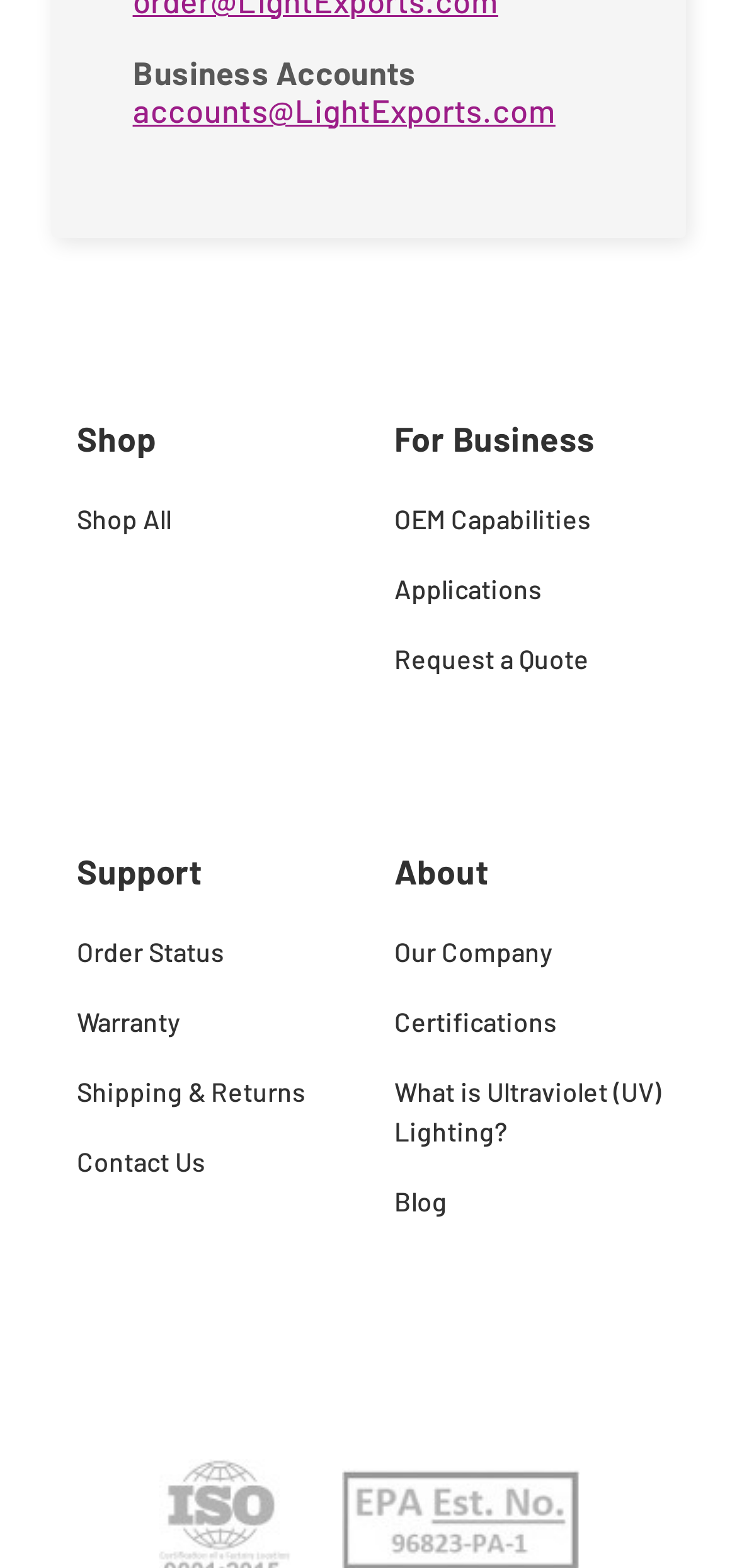Please predict the bounding box coordinates of the element's region where a click is necessary to complete the following instruction: "Contact support team". The coordinates should be represented by four float numbers between 0 and 1, i.e., [left, top, right, bottom].

[0.104, 0.728, 0.465, 0.754]